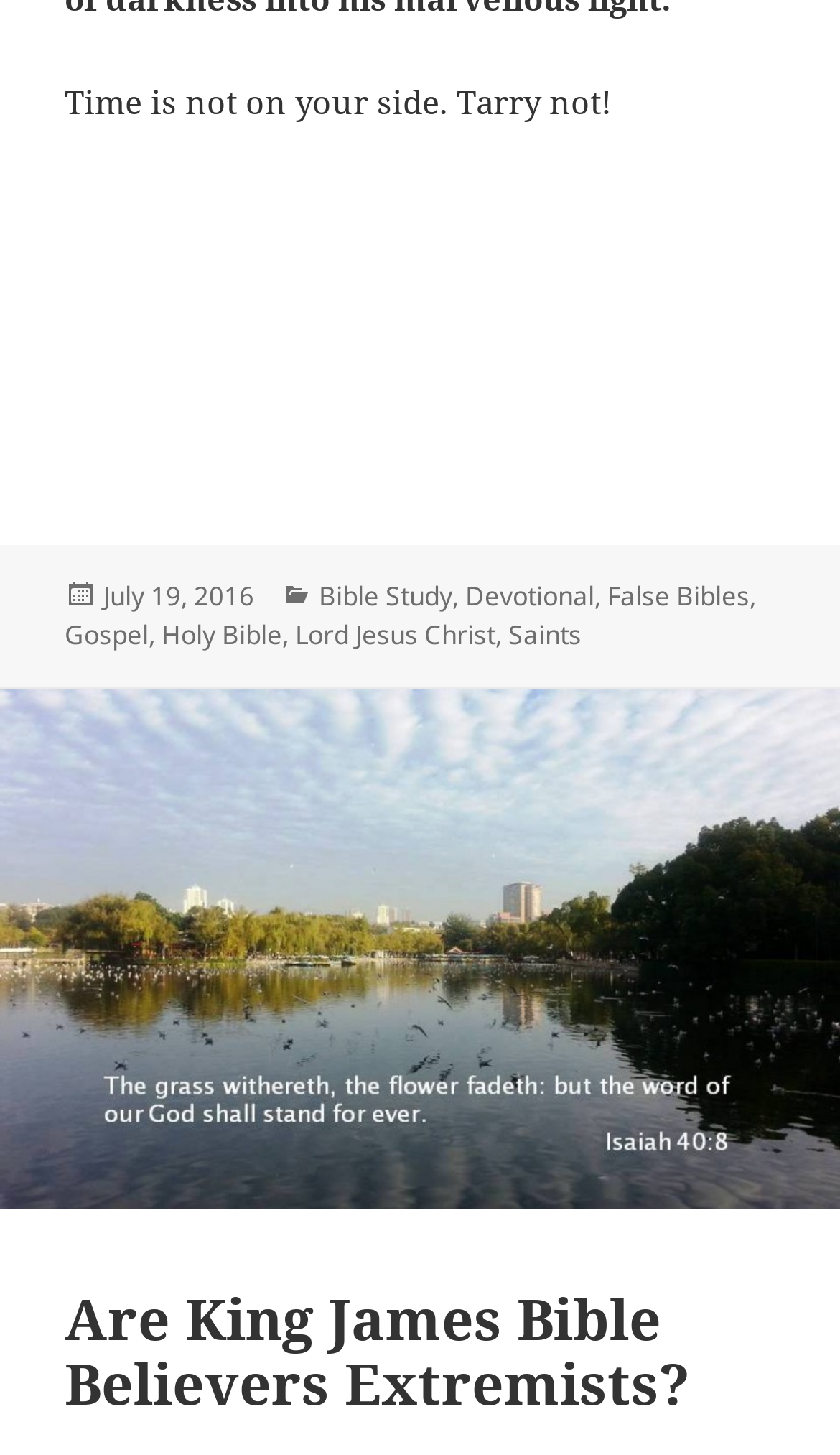From the given element description: "Privacy Policy", find the bounding box for the UI element. Provide the coordinates as four float numbers between 0 and 1, in the order [left, top, right, bottom].

None